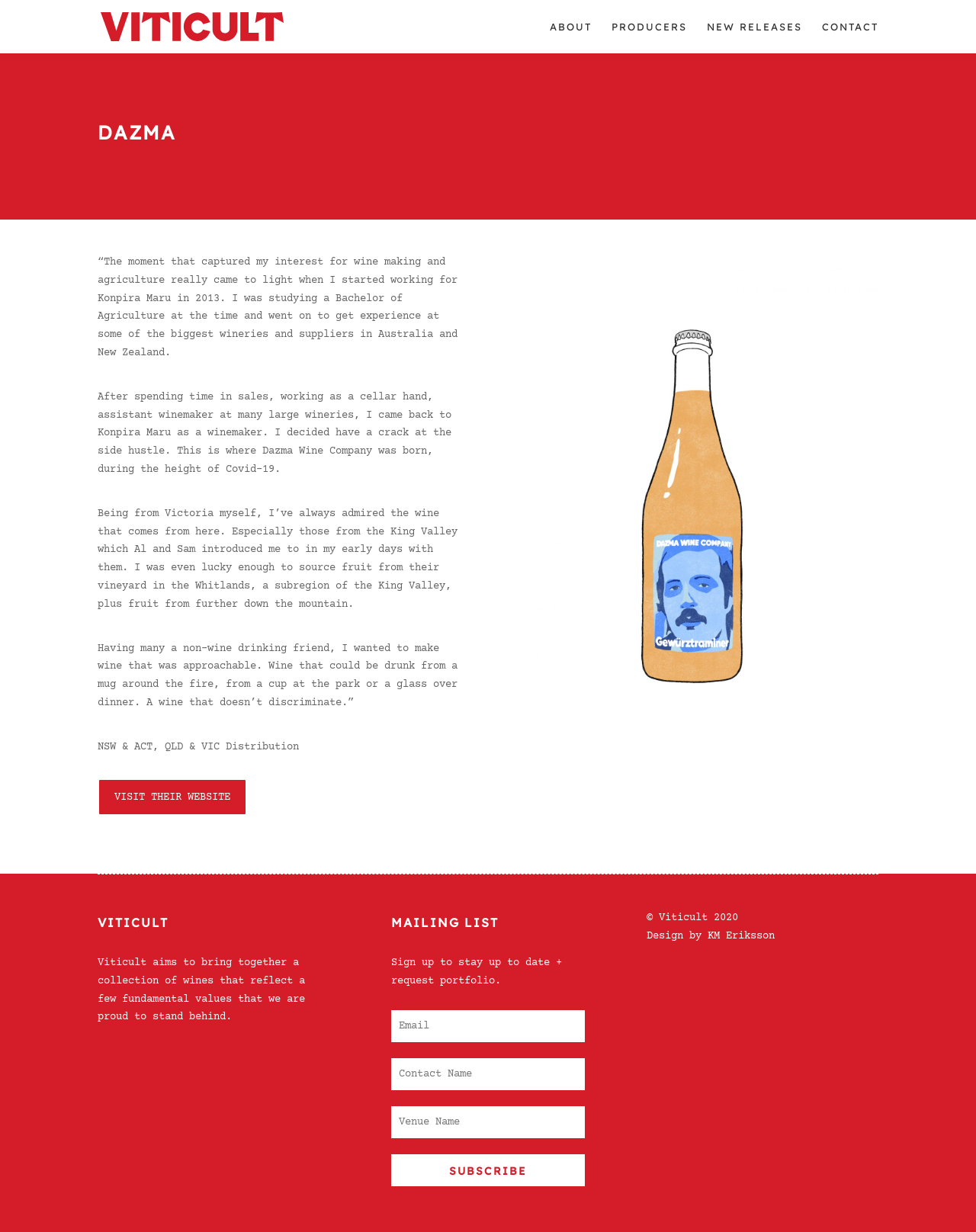Please find the bounding box coordinates of the element that you should click to achieve the following instruction: "Visit their website". The coordinates should be presented as four float numbers between 0 and 1: [left, top, right, bottom].

[0.1, 0.632, 0.253, 0.662]